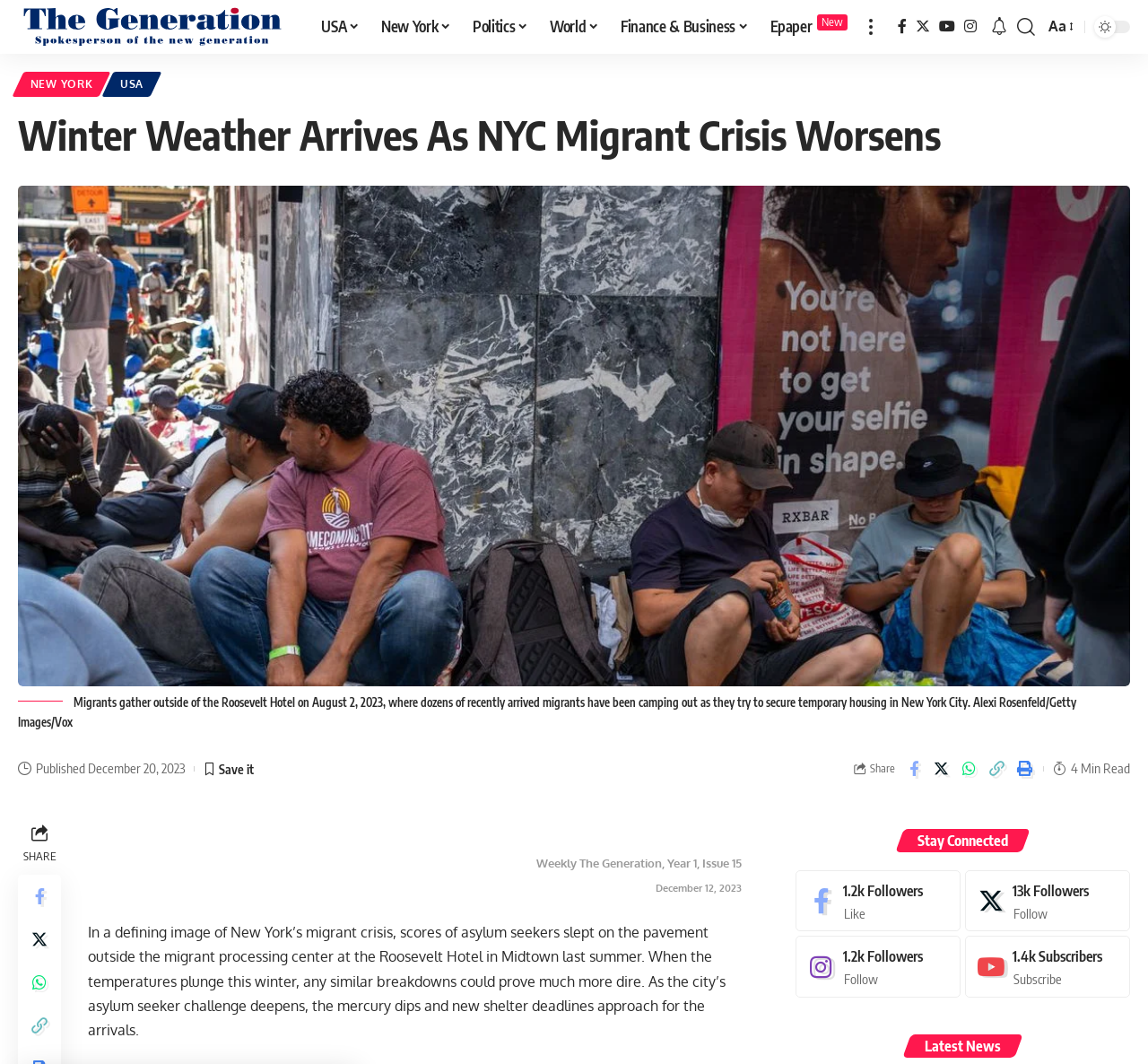Based on the image, please respond to the question with as much detail as possible:
What is the estimated reading time of the article?

The article has a label '4 Min Read' which indicates the estimated time it would take to read the article.